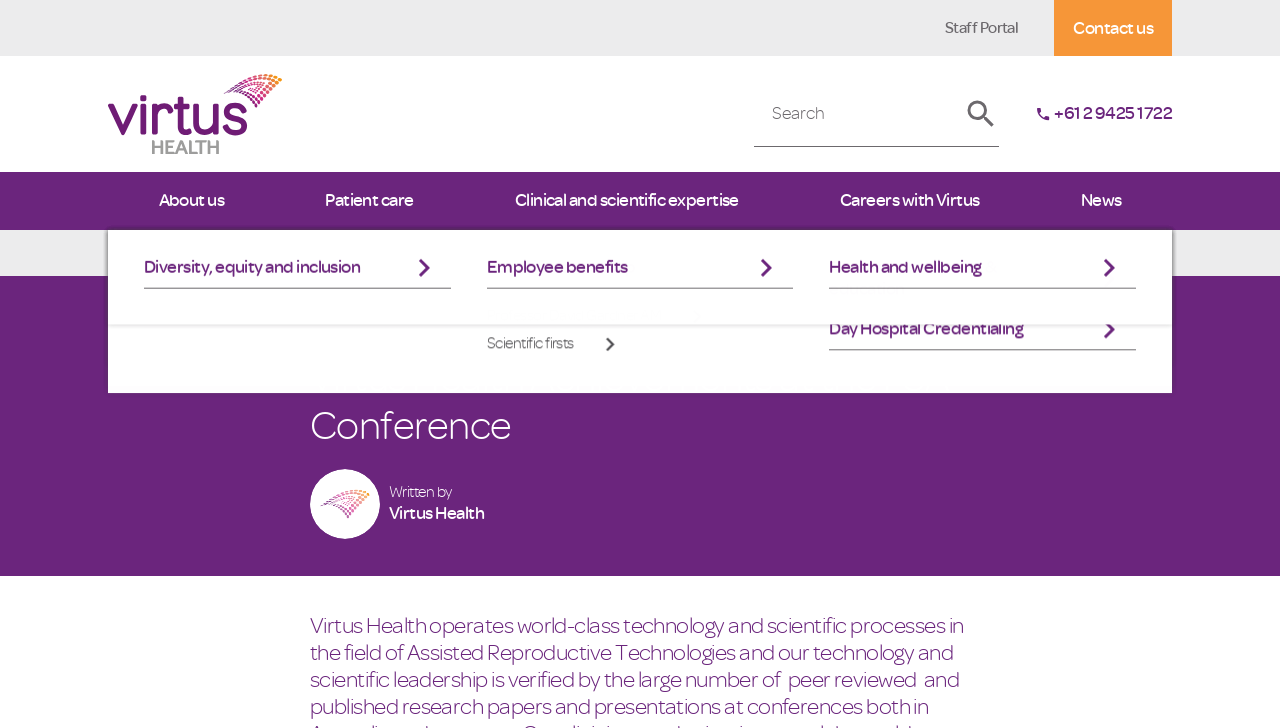Extract the bounding box coordinates for the HTML element that matches this description: "November 1, 2012". The coordinates should be four float numbers between 0 and 1, i.e., [left, top, right, bottom].

None